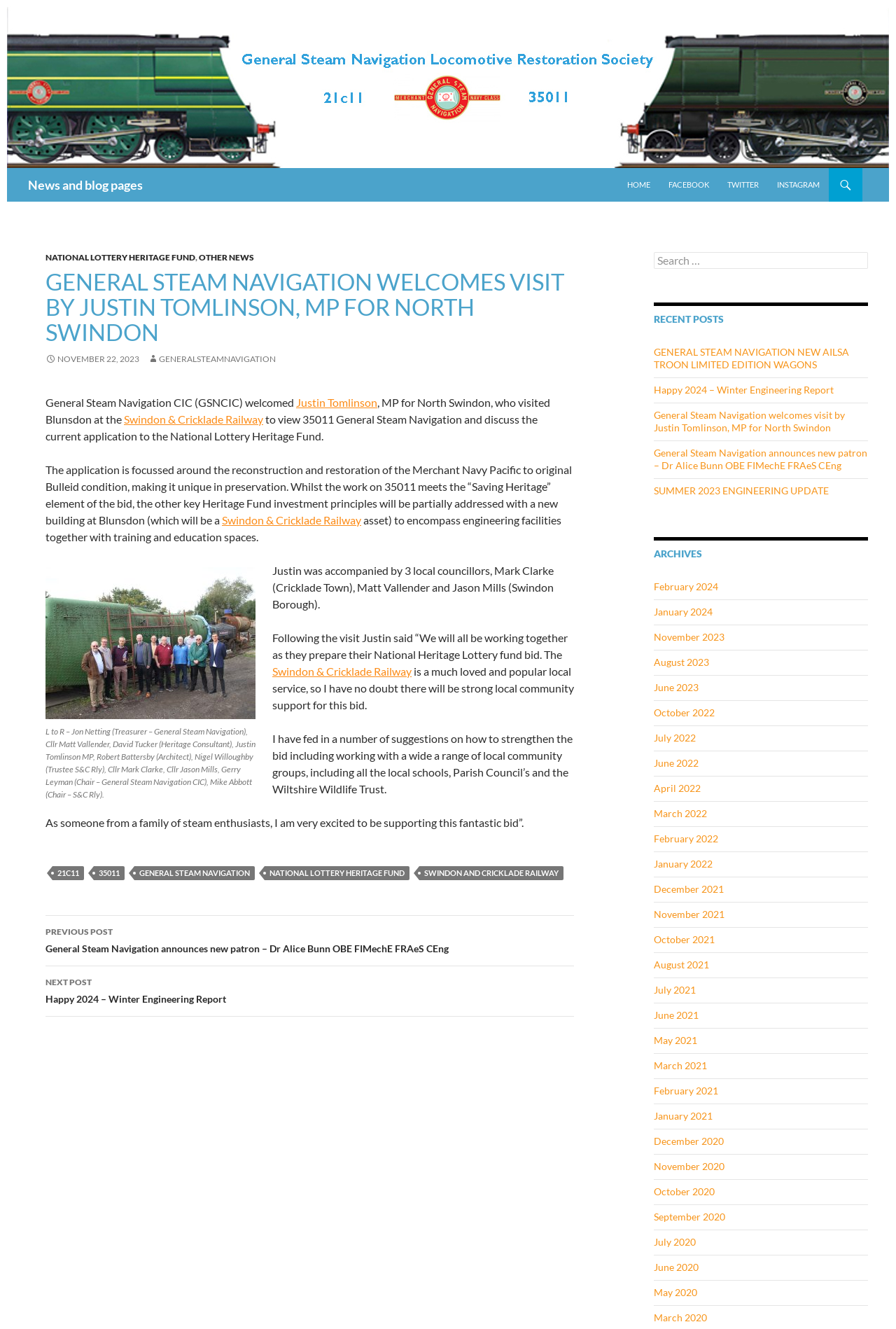Generate a comprehensive description of the contents of the webpage.

This webpage is about General Steam Navigation, a company that welcomes a visit by Justin Tomlinson, MP for North Swindon. The page has a main section that takes up most of the screen, with a header section at the top and a footer section at the bottom.

In the header section, there are several links to other pages, including "News and blog pages", "Search", "HOME", "FACEBOOK", "TWITTER", and "INSTAGRAM". There is also a link to "SKIP TO CONTENT" for accessibility.

The main section is divided into several parts. The first part has a heading that reads "GENERAL STEAM NAVIGATION WELCOMES VISIT BY JUSTIN TOMLINSON, MP FOR NORTH SWINDON". Below this heading, there is a paragraph of text that describes the visit, followed by a figure with a caption that shows a group of people, including Justin Tomlinson, standing in front of a train.

The next part of the main section has several paragraphs of text that discuss the visit and the application to the National Lottery Heritage Fund. There are also several links to other pages, including "Swindon & Cricklade Railway" and "Justin Tomlinson".

At the bottom of the main section, there is a footer section that has several links to other pages, including "21C11", "35011", "GENERAL STEAM NAVIGATION", "NATIONAL LOTTERY HERITAGE FUND", and "SWINDON AND CRICKLADE RAILWAY". There is also a section that shows recent posts, with links to several articles, and an archives section that lists links to articles from different months and years.

On the right side of the page, there is a search bar and a section that shows recent posts, with links to several articles. There is also an archives section that lists links to articles from different months and years.